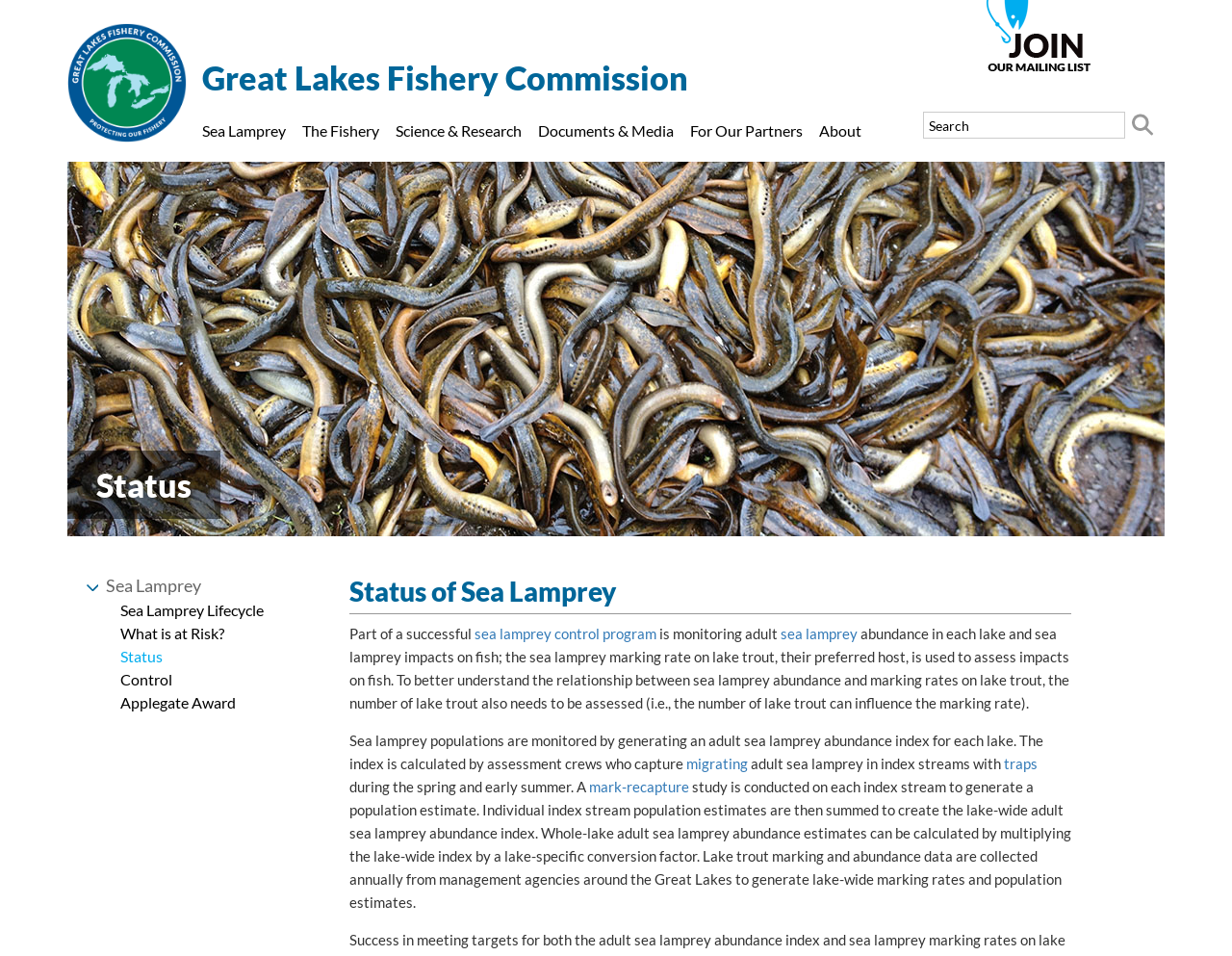Give the bounding box coordinates for the element described as: "What is at Risk?".

[0.098, 0.653, 0.26, 0.672]